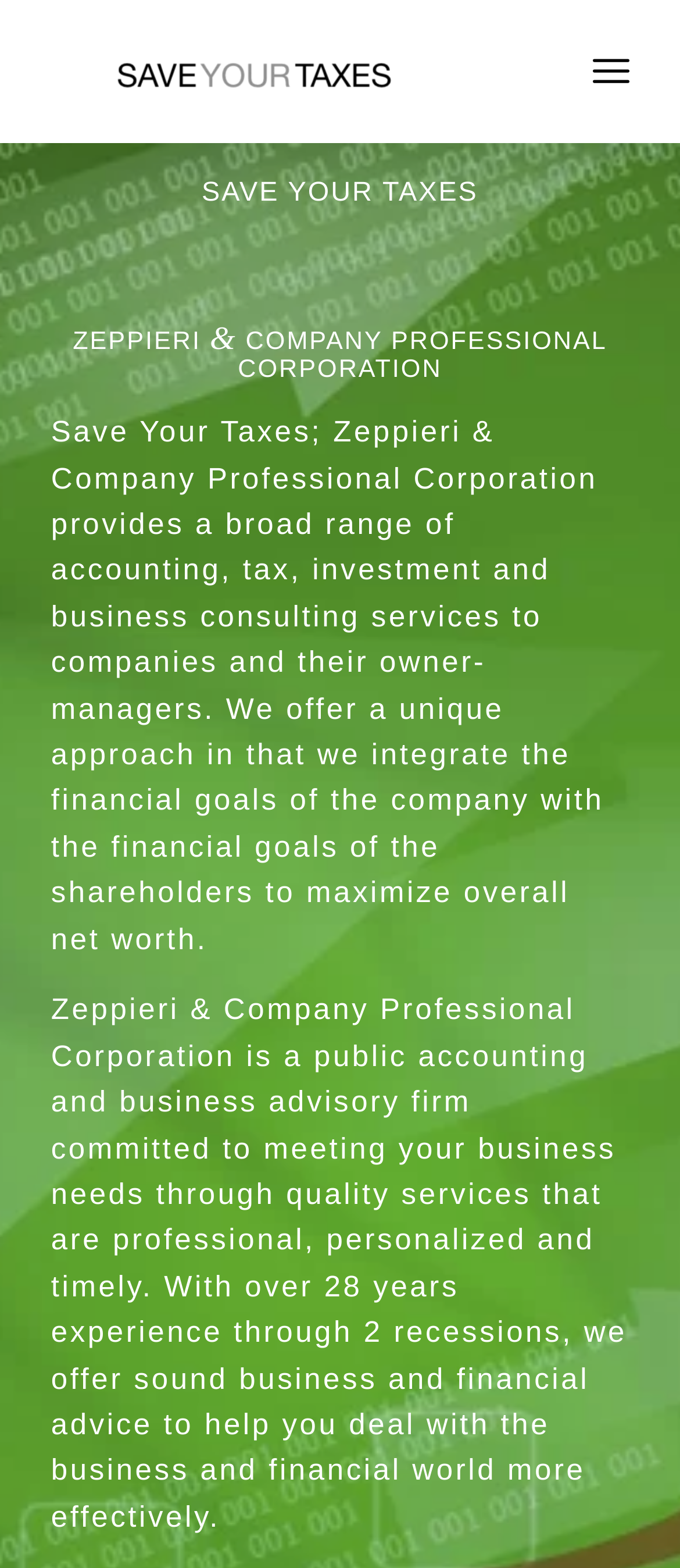Please extract the title of the webpage.

SAVE YOUR TAXES